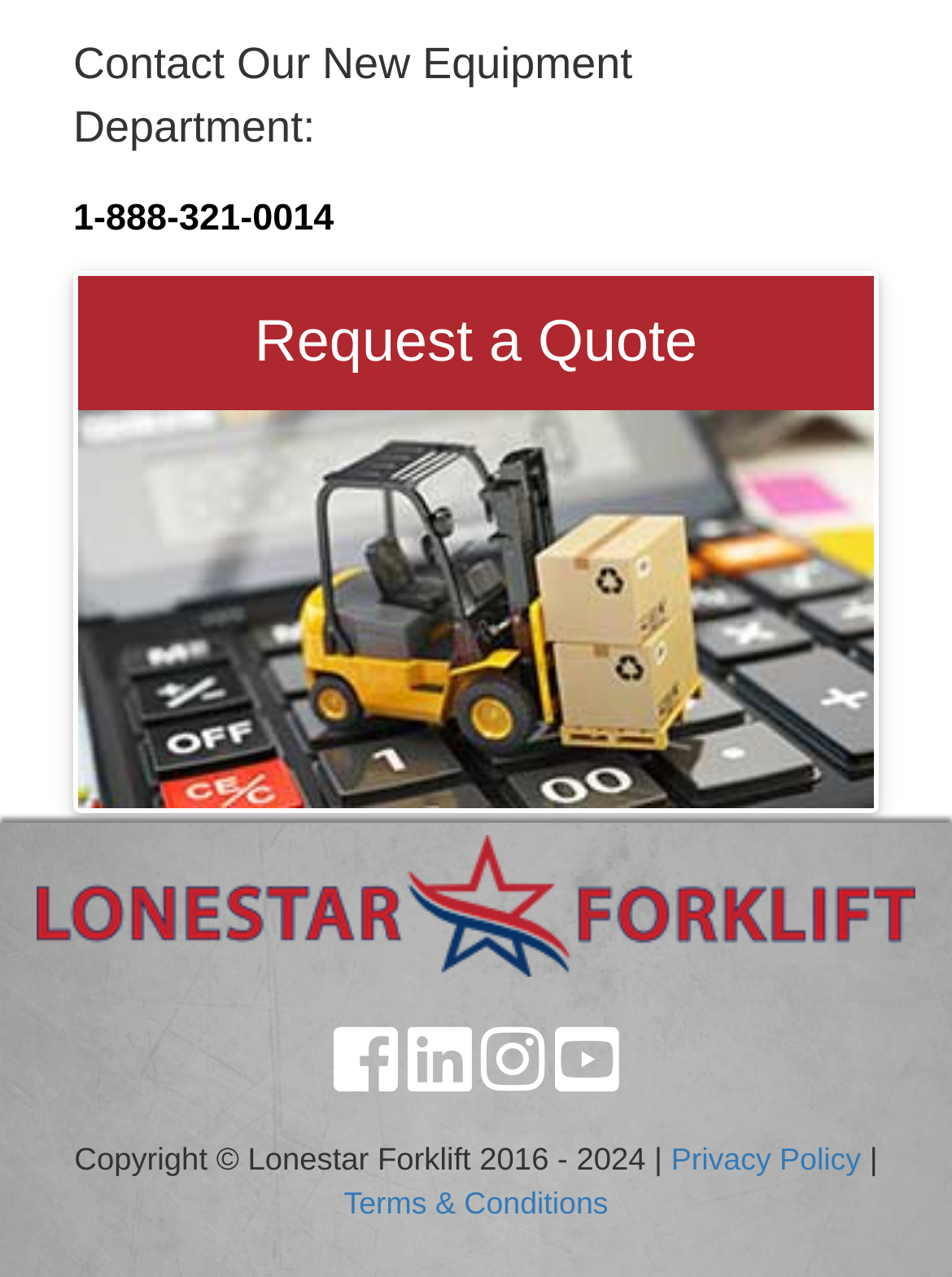Respond with a single word or phrase to the following question: How many social media links are available on the webpage?

4